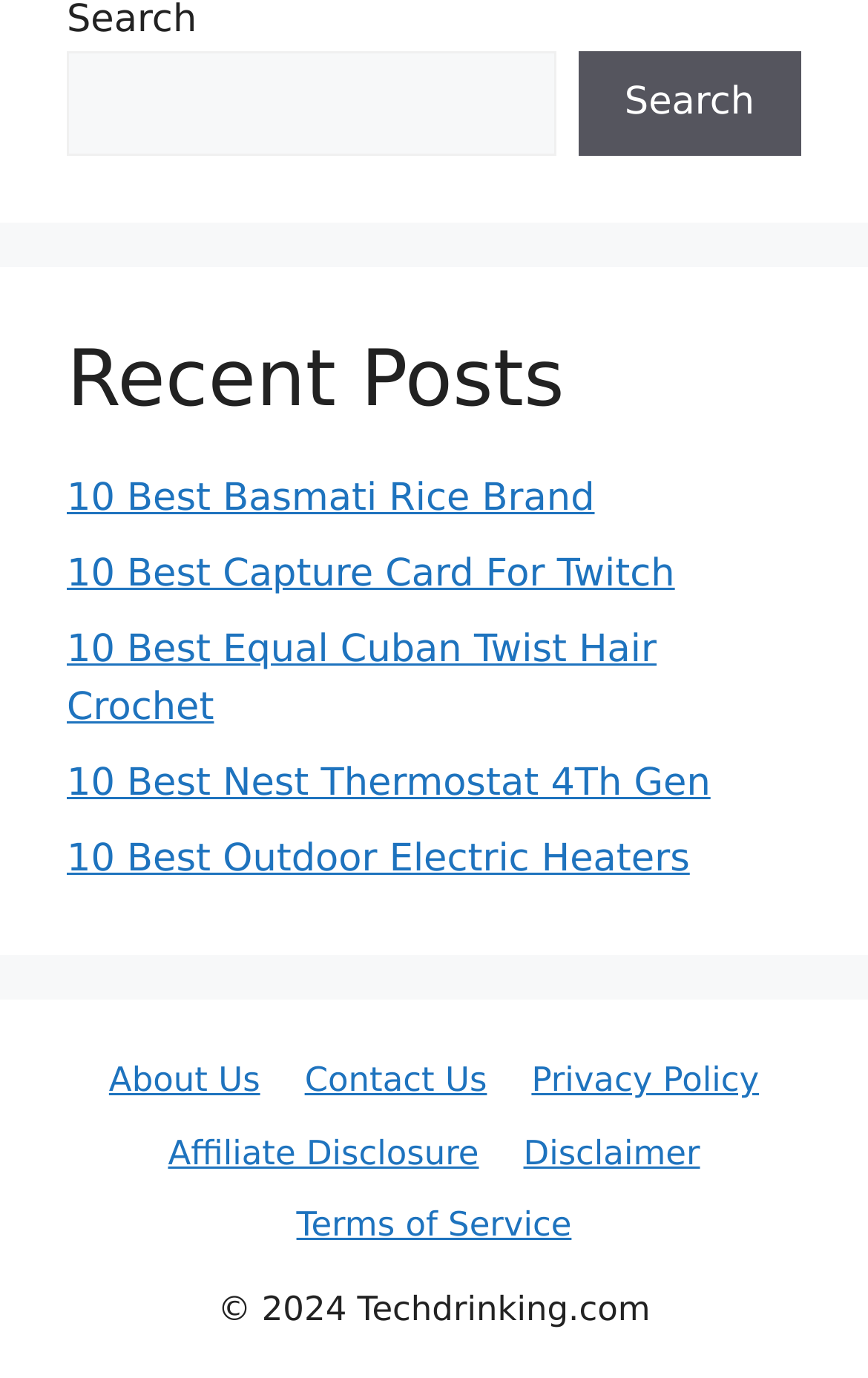Using the provided element description: "Terms of Service", determine the bounding box coordinates of the corresponding UI element in the screenshot.

[0.342, 0.874, 0.658, 0.903]